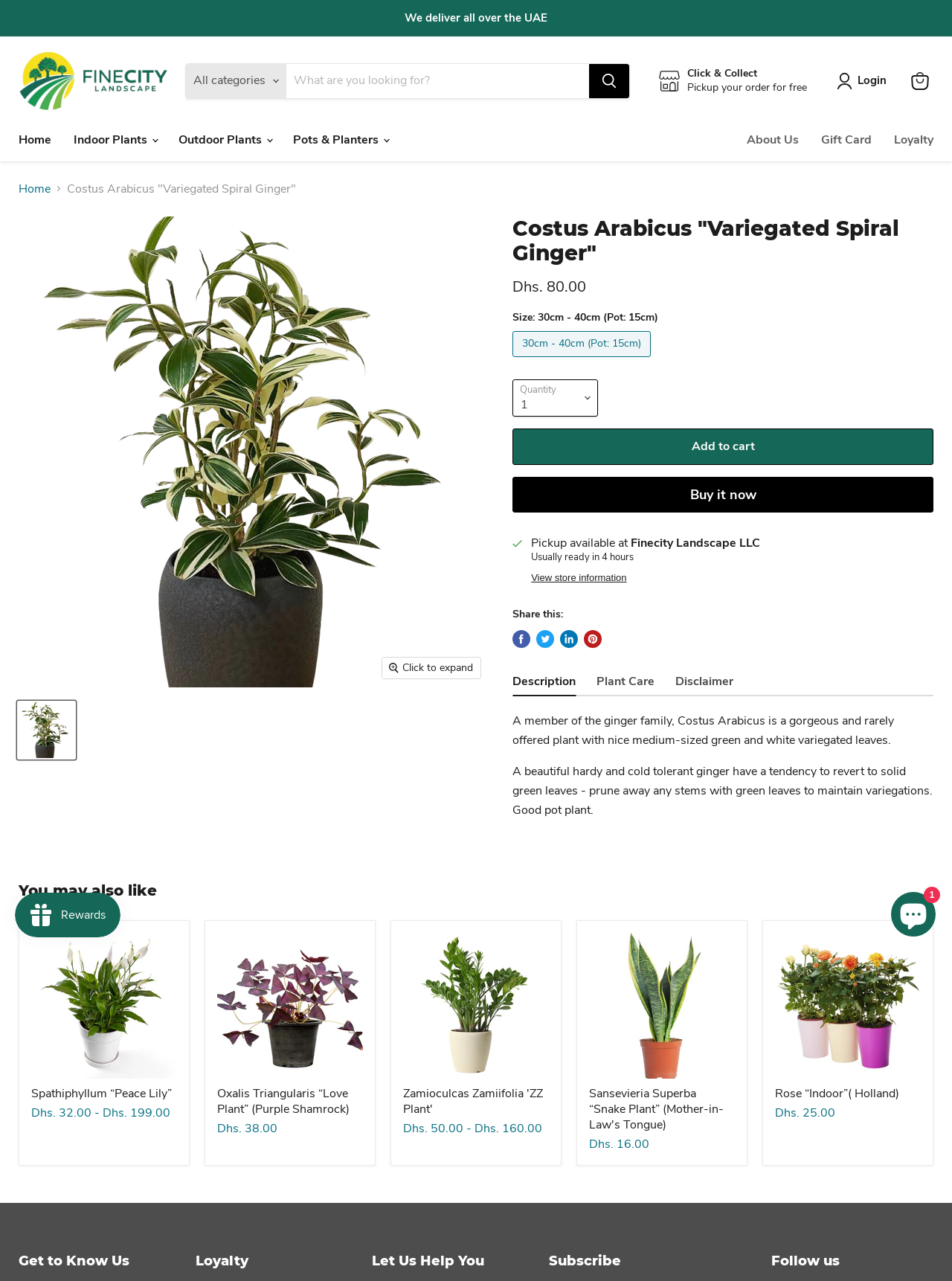Determine the bounding box coordinates of the clickable element to complete this instruction: "Share on Facebook". Provide the coordinates in the format of four float numbers between 0 and 1, [left, top, right, bottom].

[0.538, 0.492, 0.557, 0.506]